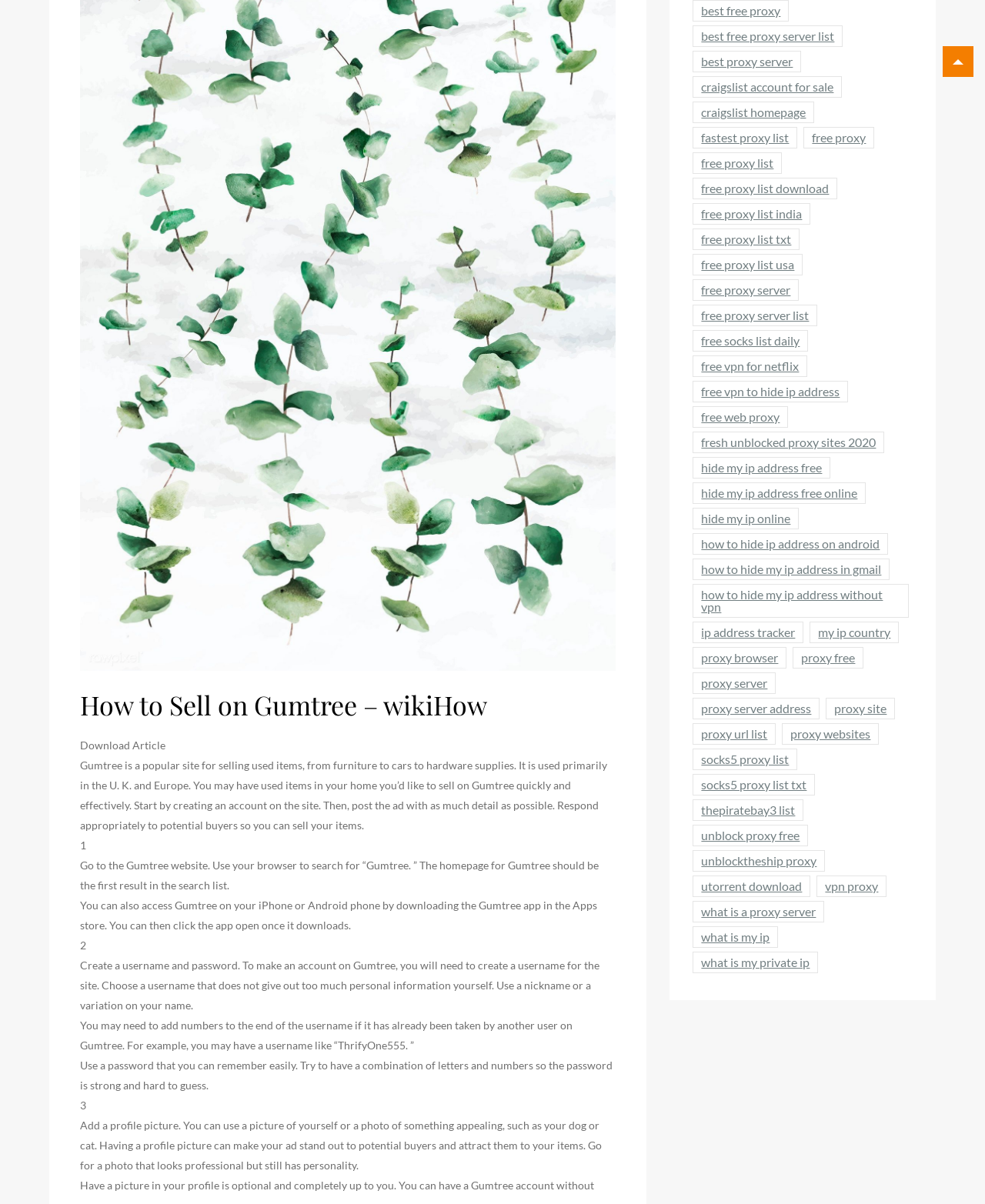Locate the bounding box coordinates of the element that should be clicked to fulfill the instruction: "Click 'best free proxy (99 items)'".

[0.703, 0.0, 0.801, 0.018]